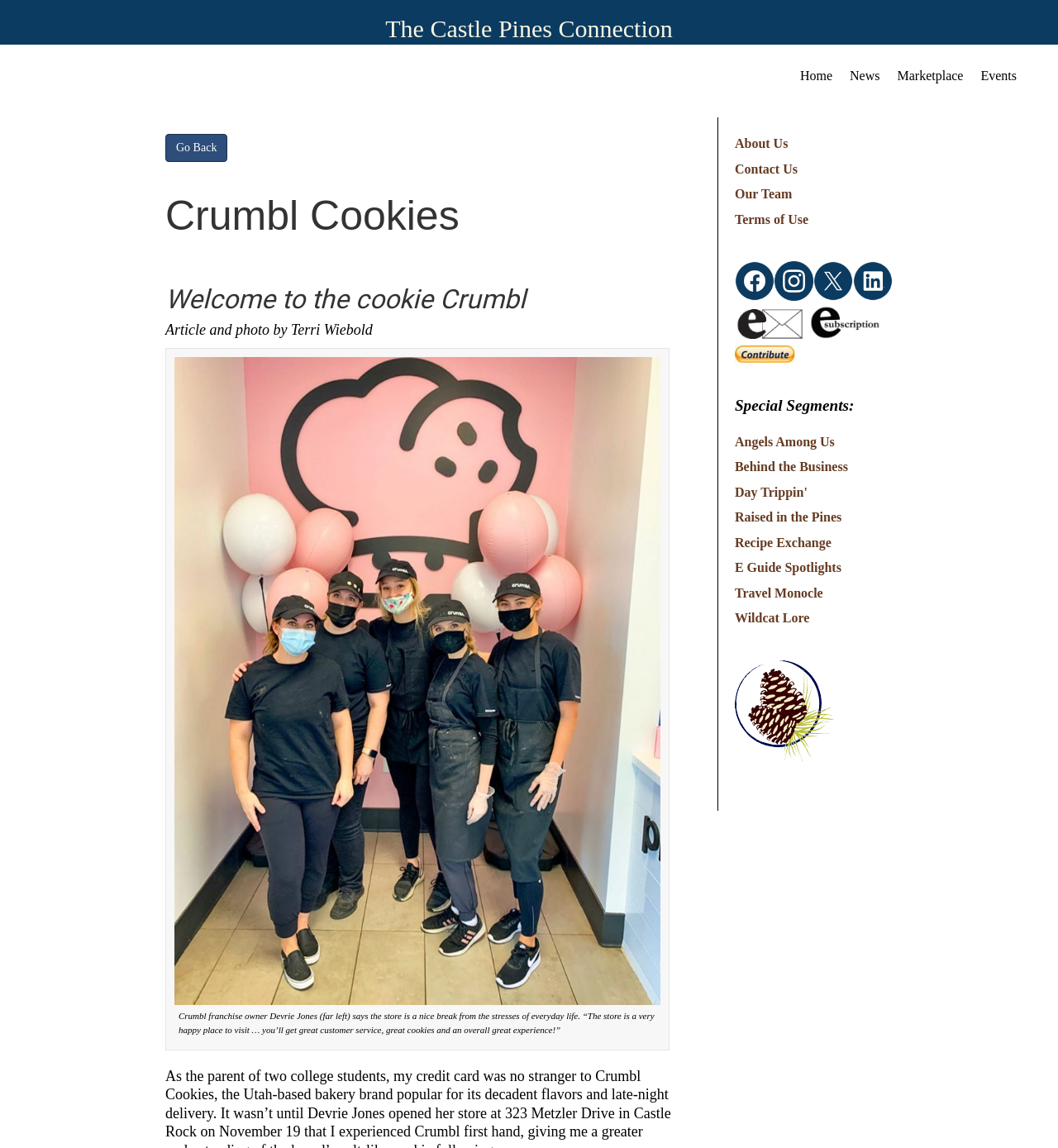From the given element description: "The Castle Pines Connection", find the bounding box for the UI element. Provide the coordinates as four float numbers between 0 and 1, in the order [left, top, right, bottom].

[0.364, 0.013, 0.636, 0.037]